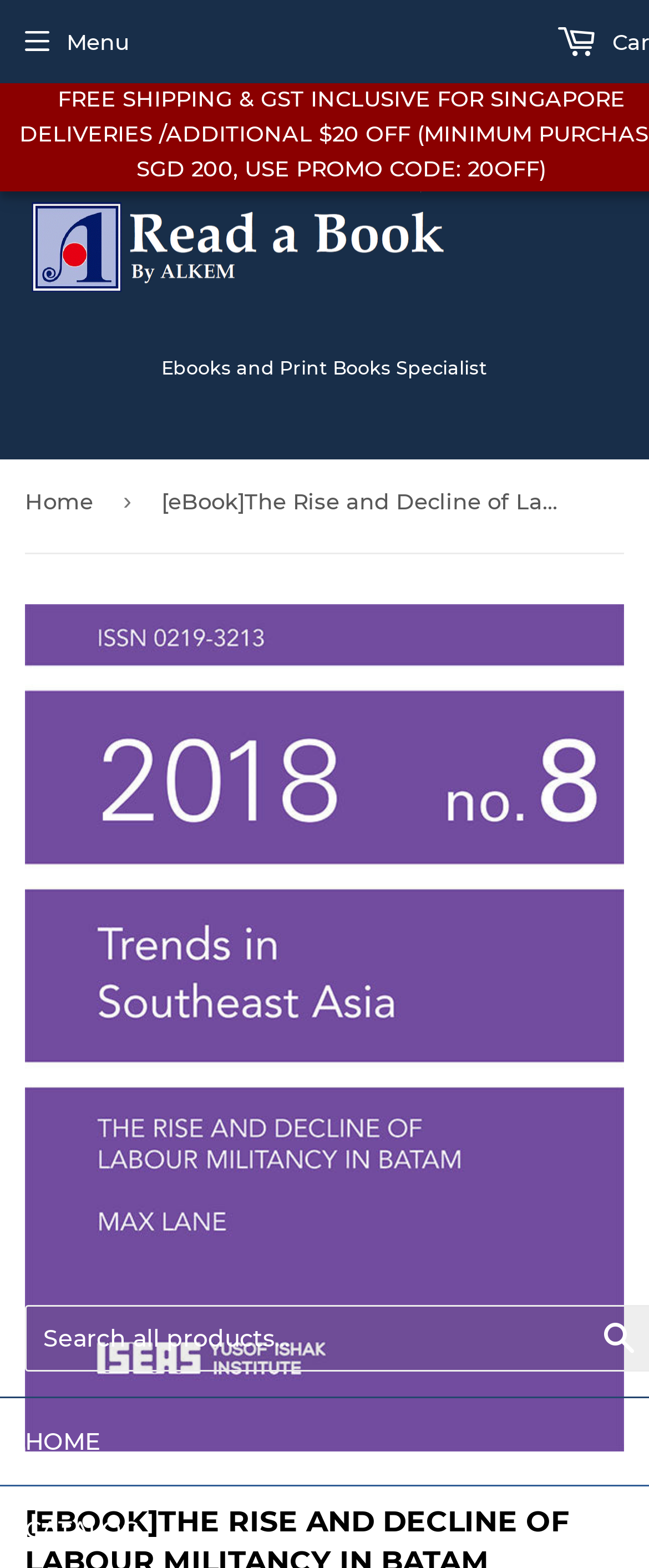Bounding box coordinates should be provided in the format (top-left x, top-left y, bottom-right x, bottom-right y) with all values between 0 and 1. Identify the bounding box for this UI element: Home

[0.038, 0.293, 0.162, 0.347]